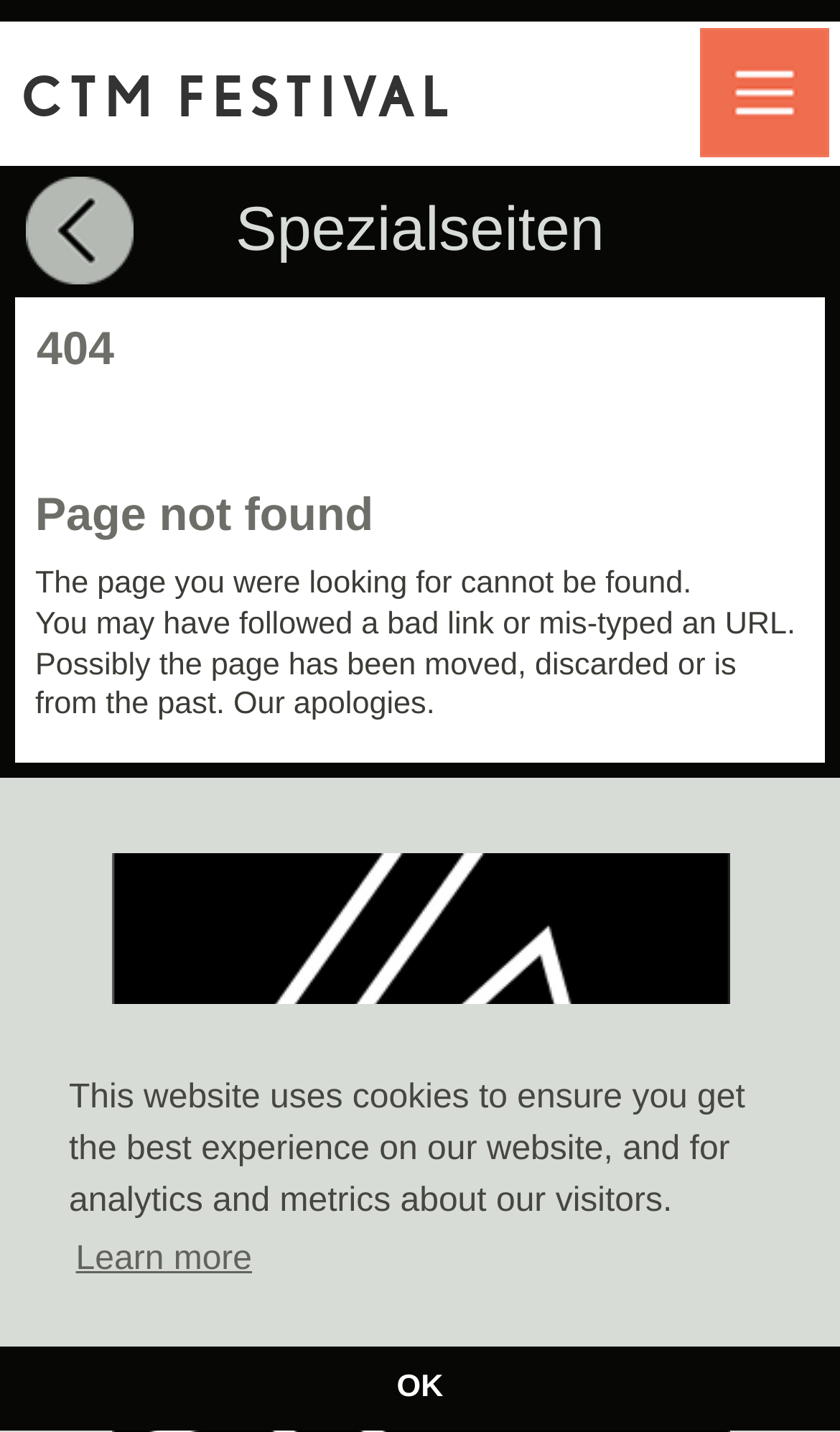What is the purpose of the cookie message?
Kindly offer a comprehensive and detailed response to the question.

I understood the purpose of the cookie message by reading the static text that says 'This website uses cookies to ensure you get the best experience on our website, and for analytics and metrics about our visitors.' which explains the reason for the cookie message.